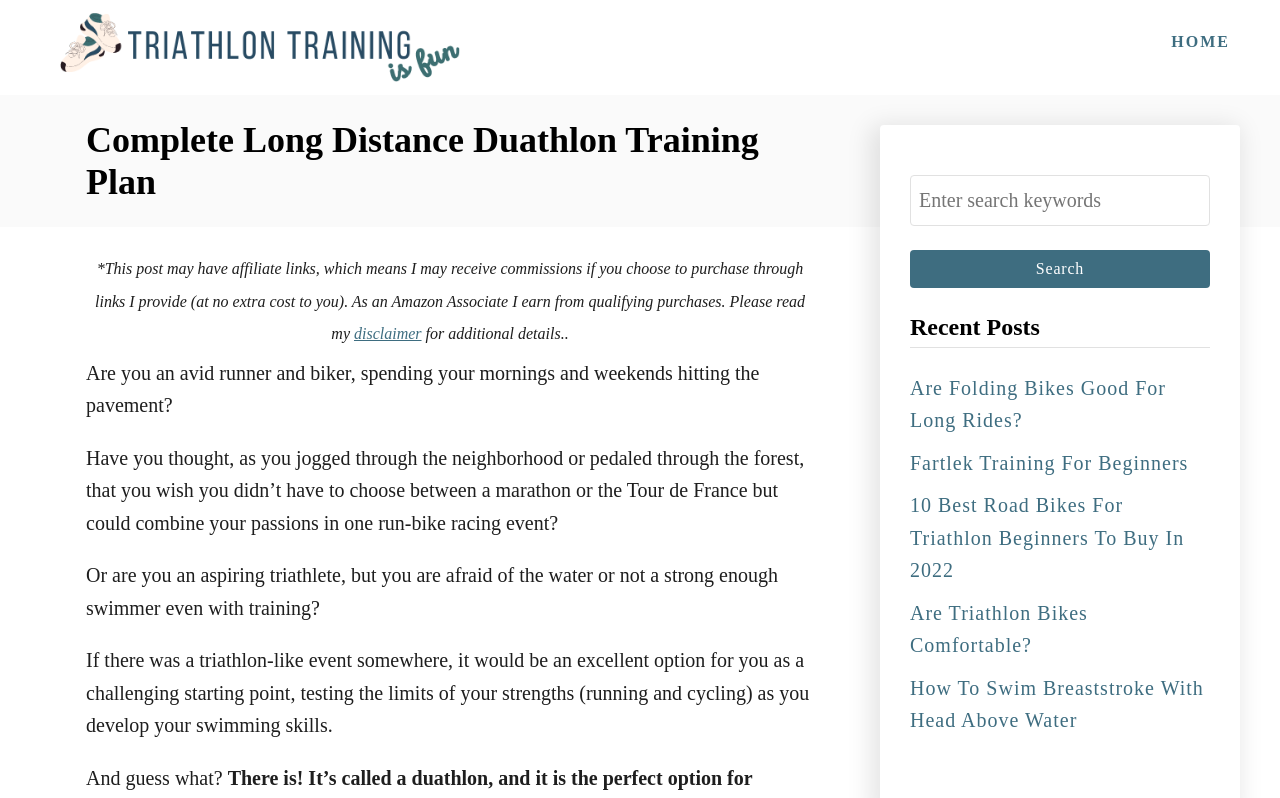How many recent posts are listed?
Using the information from the image, give a concise answer in one word or a short phrase.

5